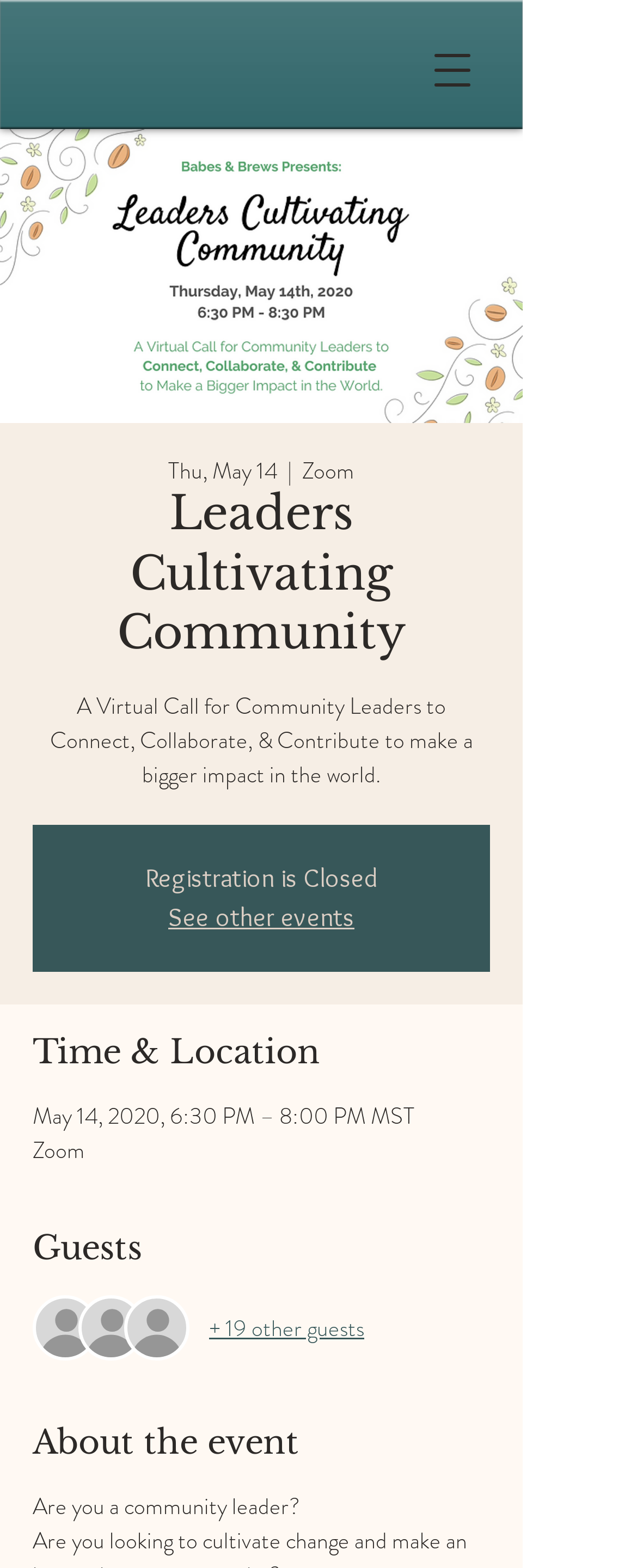Utilize the details in the image to thoroughly answer the following question: What is the event platform?

I found the event platform by looking at the 'Time & Location' section, where it says 'Zoom', and also in the event description, where it says 'A Virtual Call for Community Leaders to Connect, Collaborate, & Contribute to make a bigger impact in the world'.